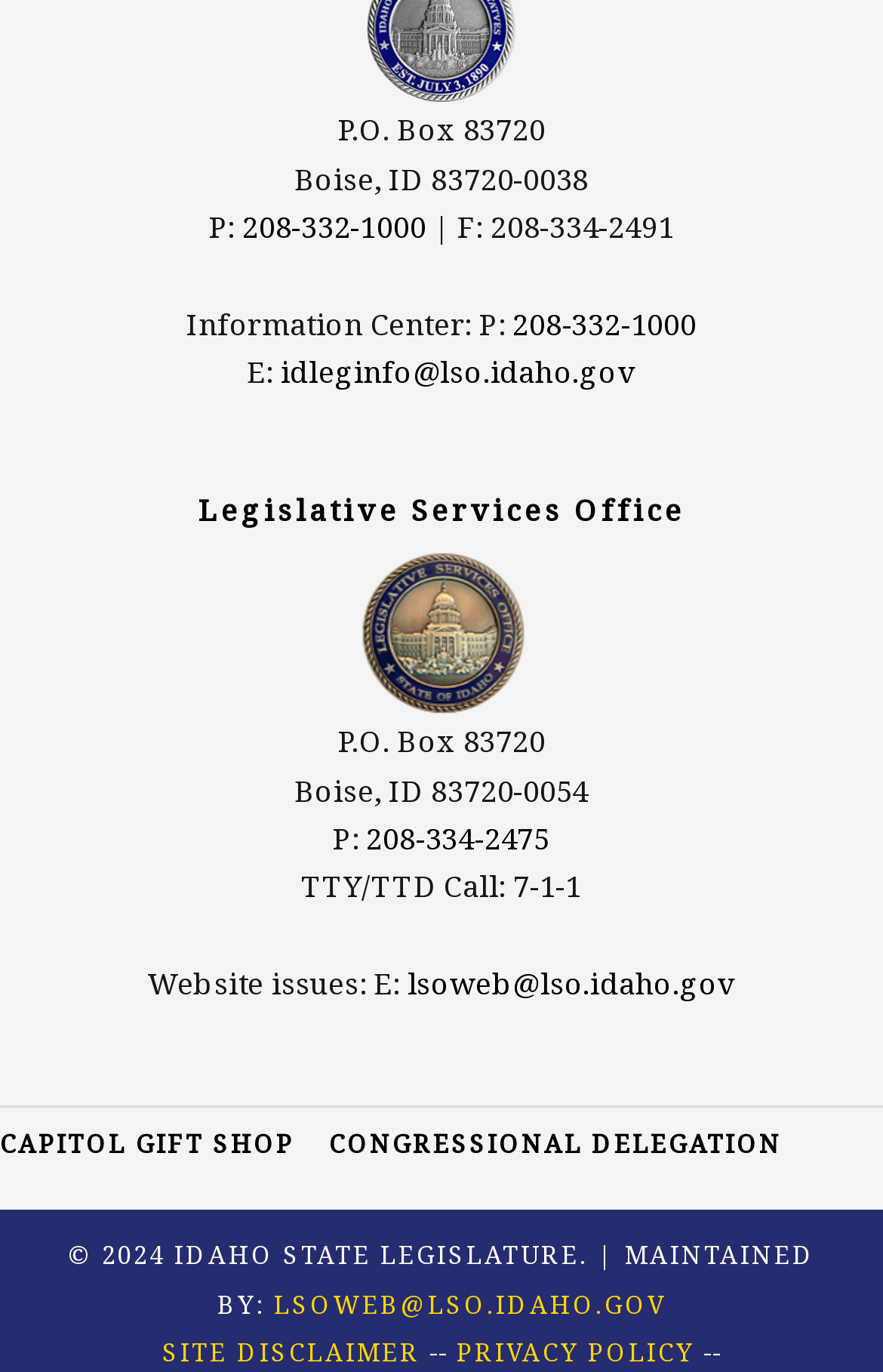Based on the image, provide a detailed response to the question:
What is the postal address of the Legislative Services Office?

I found the postal address by looking at the text 'P.O. Box 83720' and 'Boise, ID 83720-0038'.